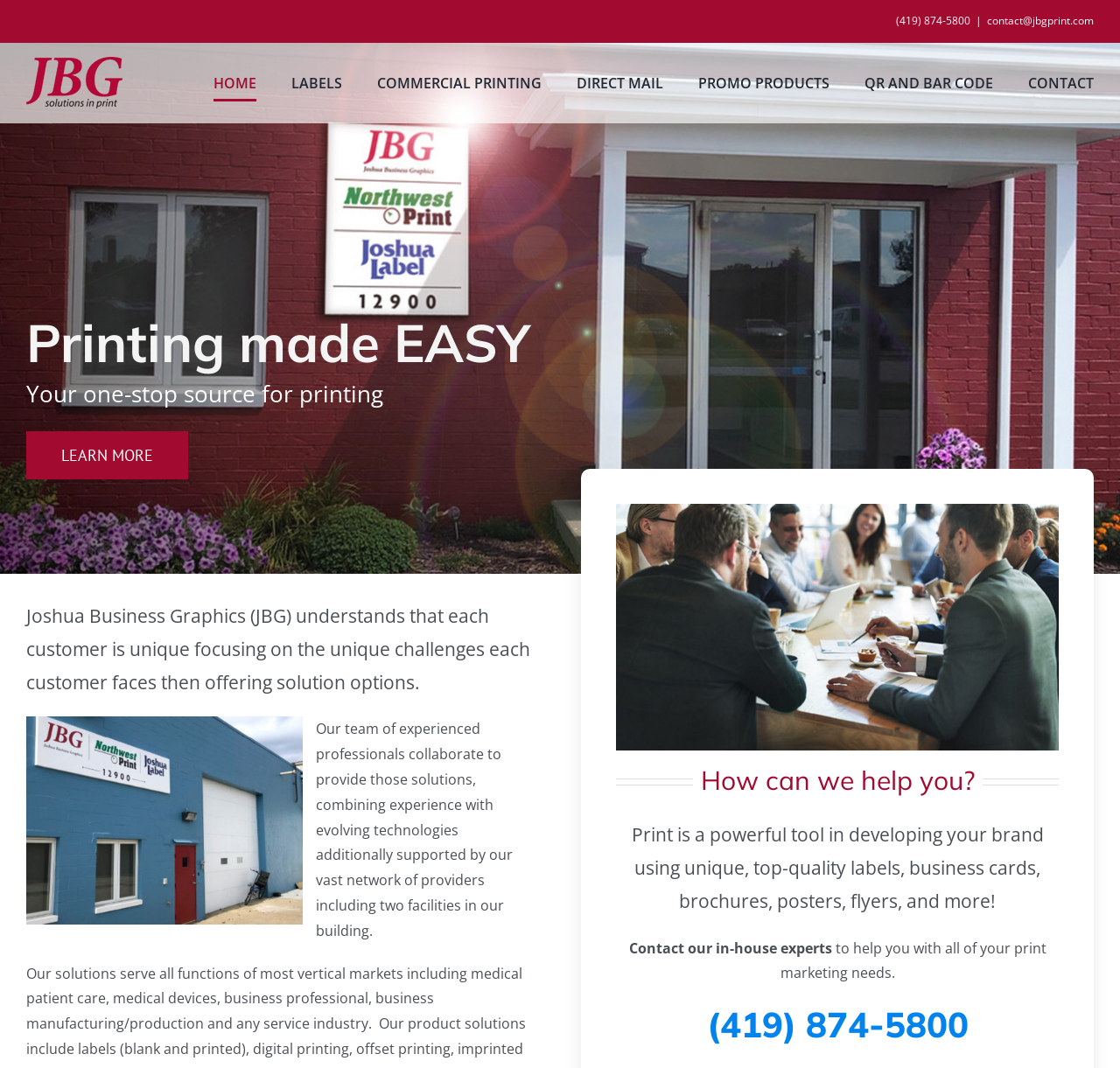Please find the bounding box coordinates in the format (top-left x, top-left y, bottom-right x, bottom-right y) for the given element description. Ensure the coordinates are floating point numbers between 0 and 1. Description: QR AND BAR CODE

[0.772, 0.04, 0.887, 0.115]